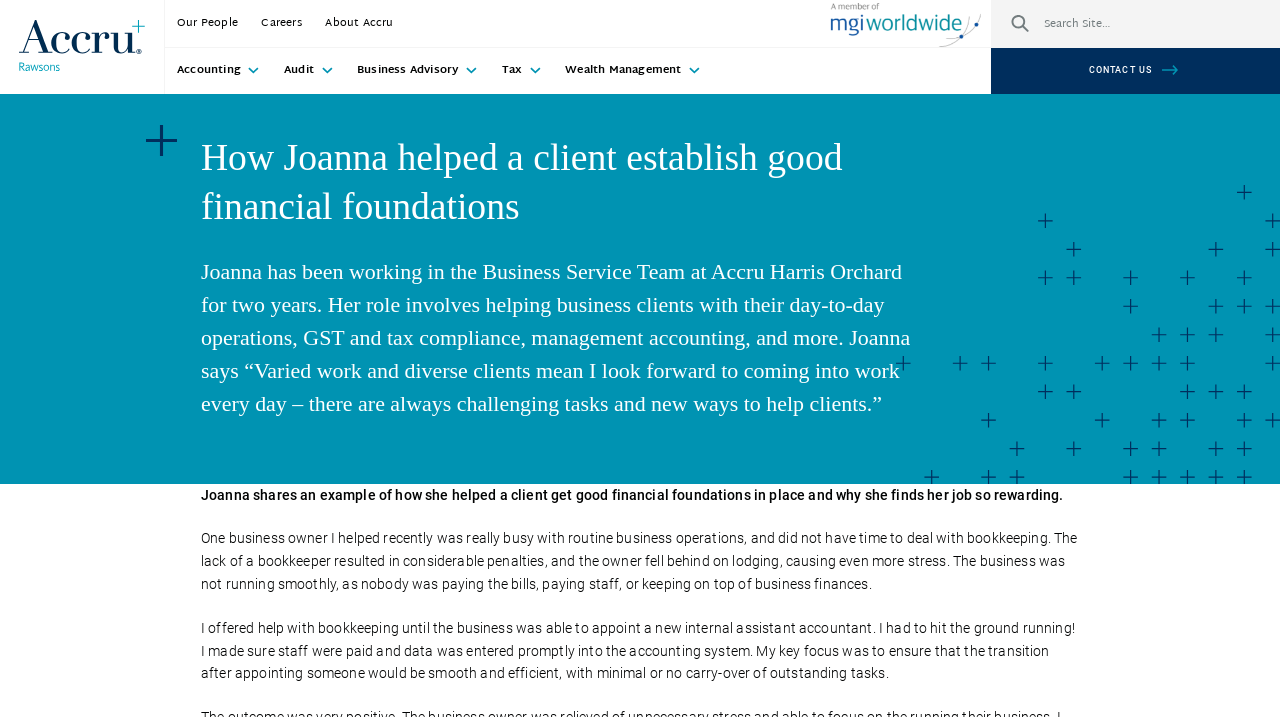Please answer the following question using a single word or phrase: 
What was the problem faced by the business owner Joanna helped?

Lack of bookkeeper